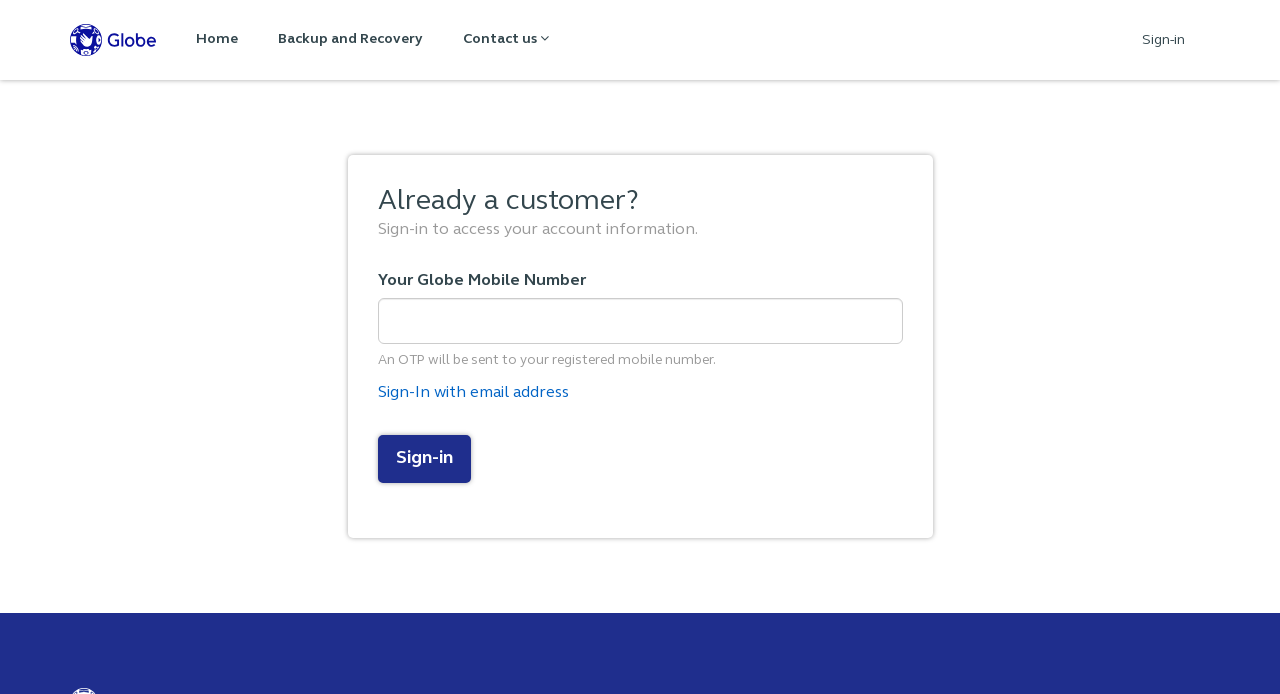Please locate the bounding box coordinates of the element that needs to be clicked to achieve the following instruction: "Click the Sign-in with email address link". The coordinates should be four float numbers between 0 and 1, i.e., [left, top, right, bottom].

[0.295, 0.554, 0.444, 0.577]